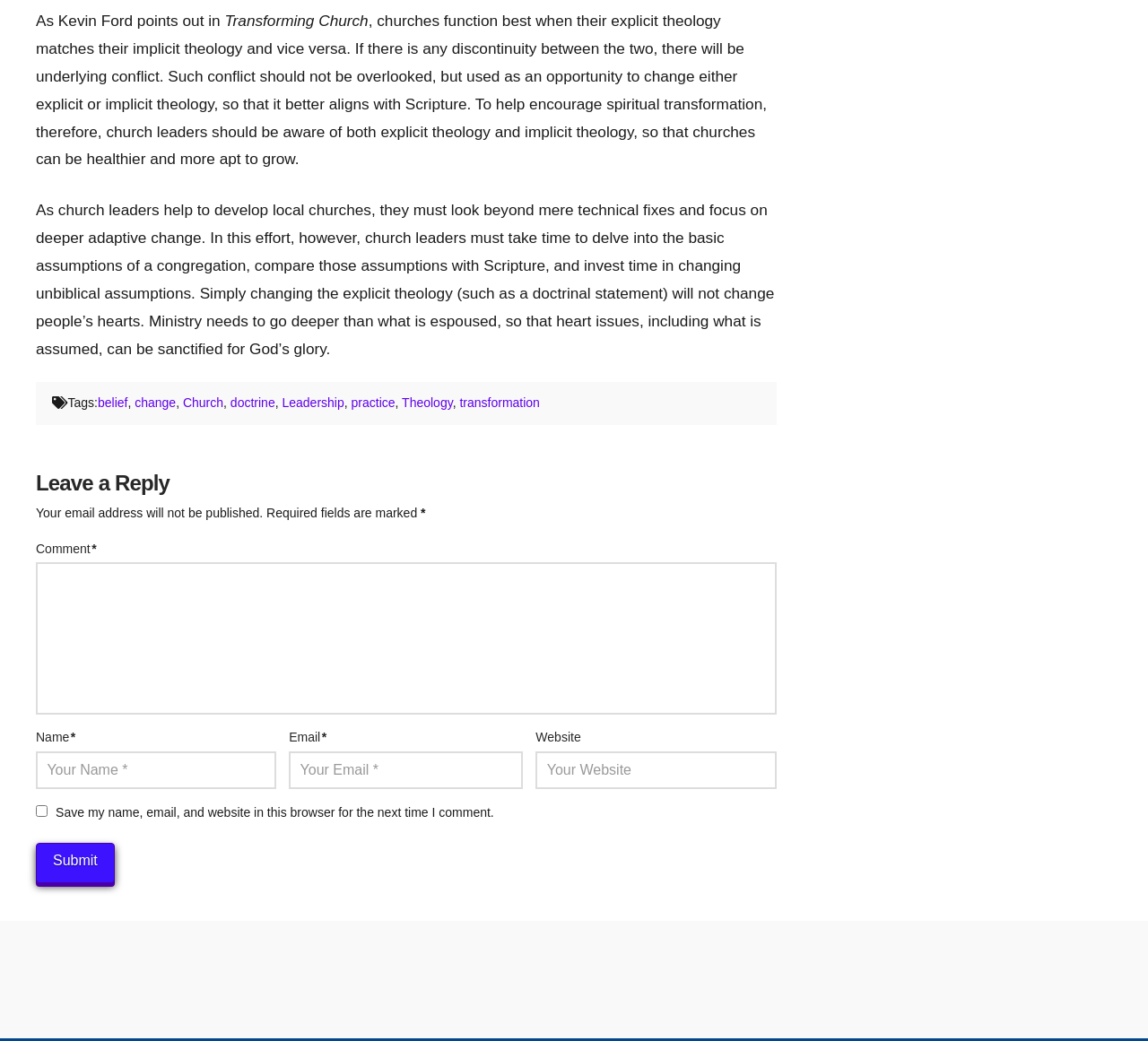Identify the bounding box coordinates for the UI element described as: "parent_node: Comment * name="comment"". The coordinates should be provided as four floats between 0 and 1: [left, top, right, bottom].

[0.031, 0.54, 0.676, 0.686]